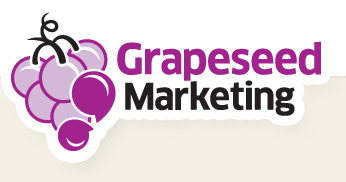Offer an in-depth caption for the image.

The image features the logo of "Grapeseed Marketing," which showcases a stylized grape cluster in shades of purple. The logo emphasizes the name "Grapeseed" in vibrant purple typography, paired with "Marketing" written in bold black letters. This combination conveys a modern and visually appealing brand identity, likely associated with the wine or food industry, suggesting a creative approach to marketing within these sectors. The overall design reflects an emphasis on quality and expertise in marketing strategies tailored for businesses involved with food and wine pairings.